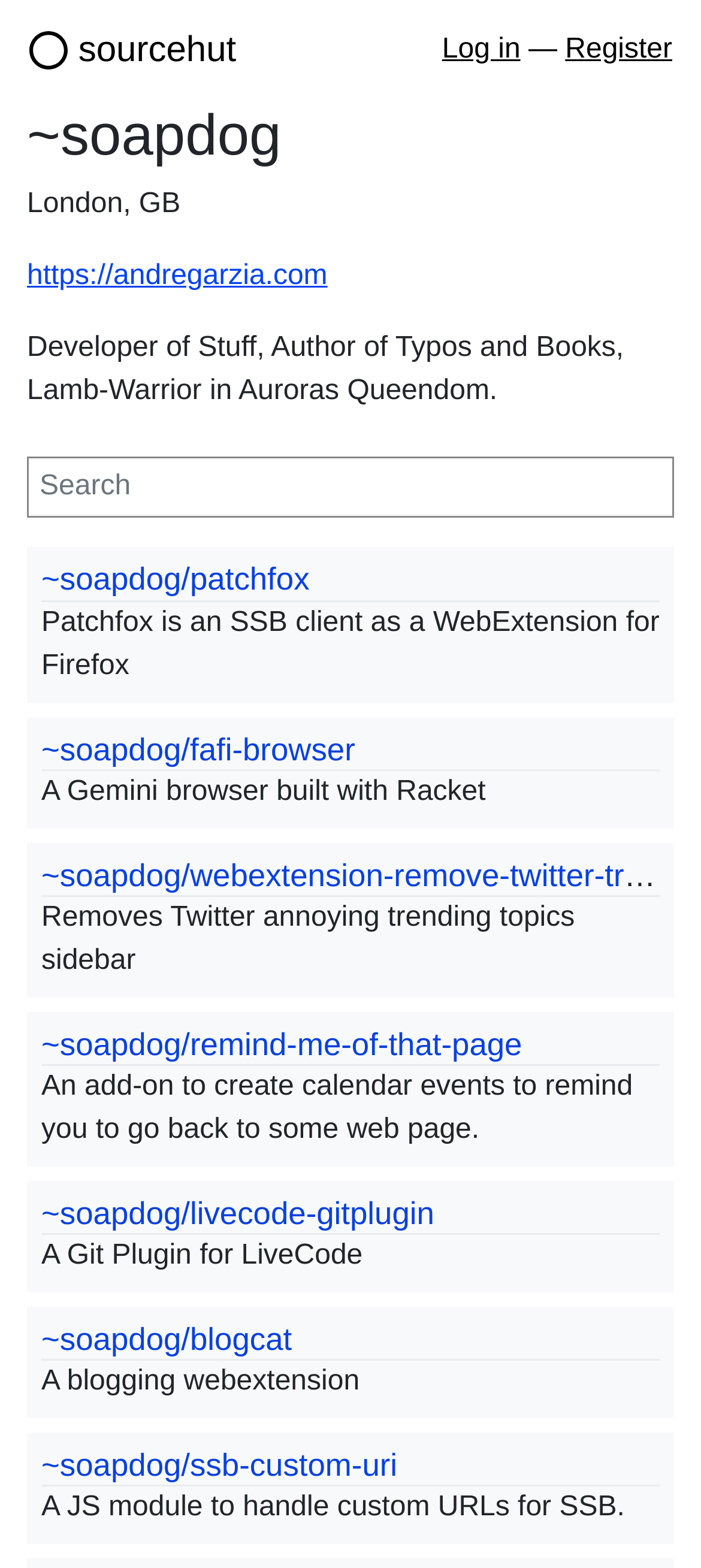Determine the bounding box coordinates of the clickable region to execute the instruction: "go to sourcehut". The coordinates should be four float numbers between 0 and 1, denoted as [left, top, right, bottom].

[0.112, 0.019, 0.337, 0.045]